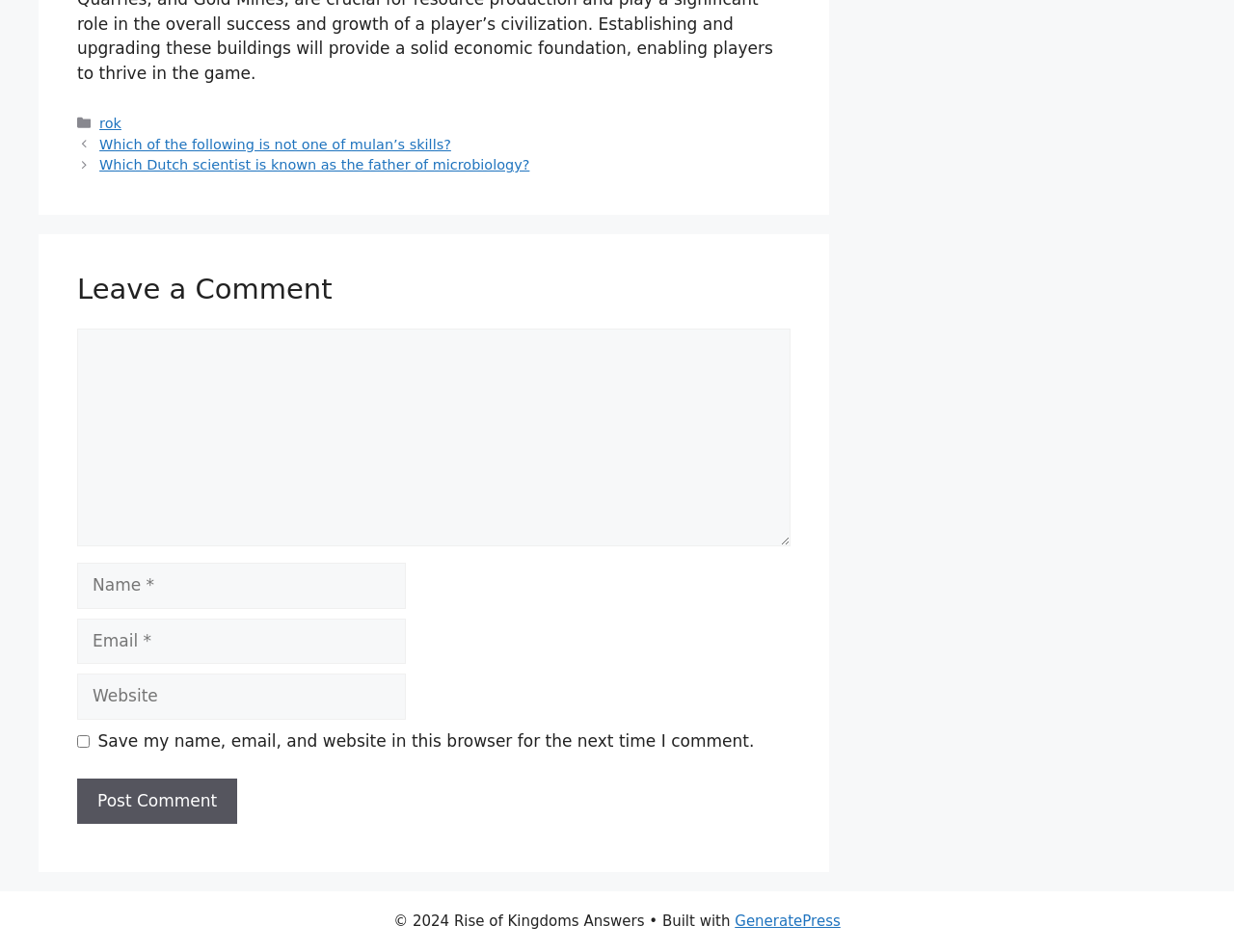Provide a brief response to the question using a single word or phrase: 
What is the purpose of the 'Save my name, email, and website in this browser' checkbox?

To save user information